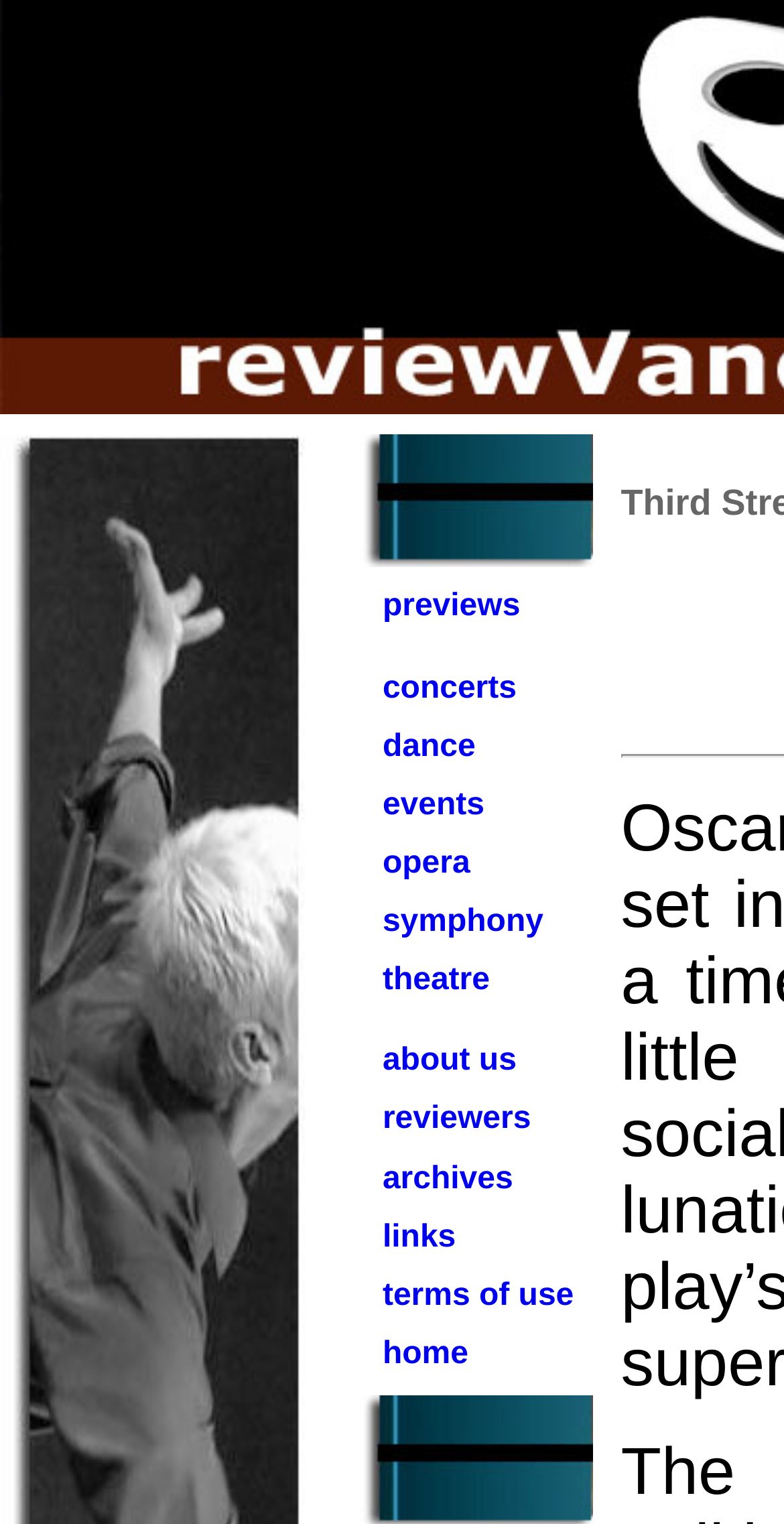Find the bounding box coordinates of the element's region that should be clicked in order to follow the given instruction: "view concerts". The coordinates should consist of four float numbers between 0 and 1, i.e., [left, top, right, bottom].

[0.488, 0.44, 0.659, 0.462]